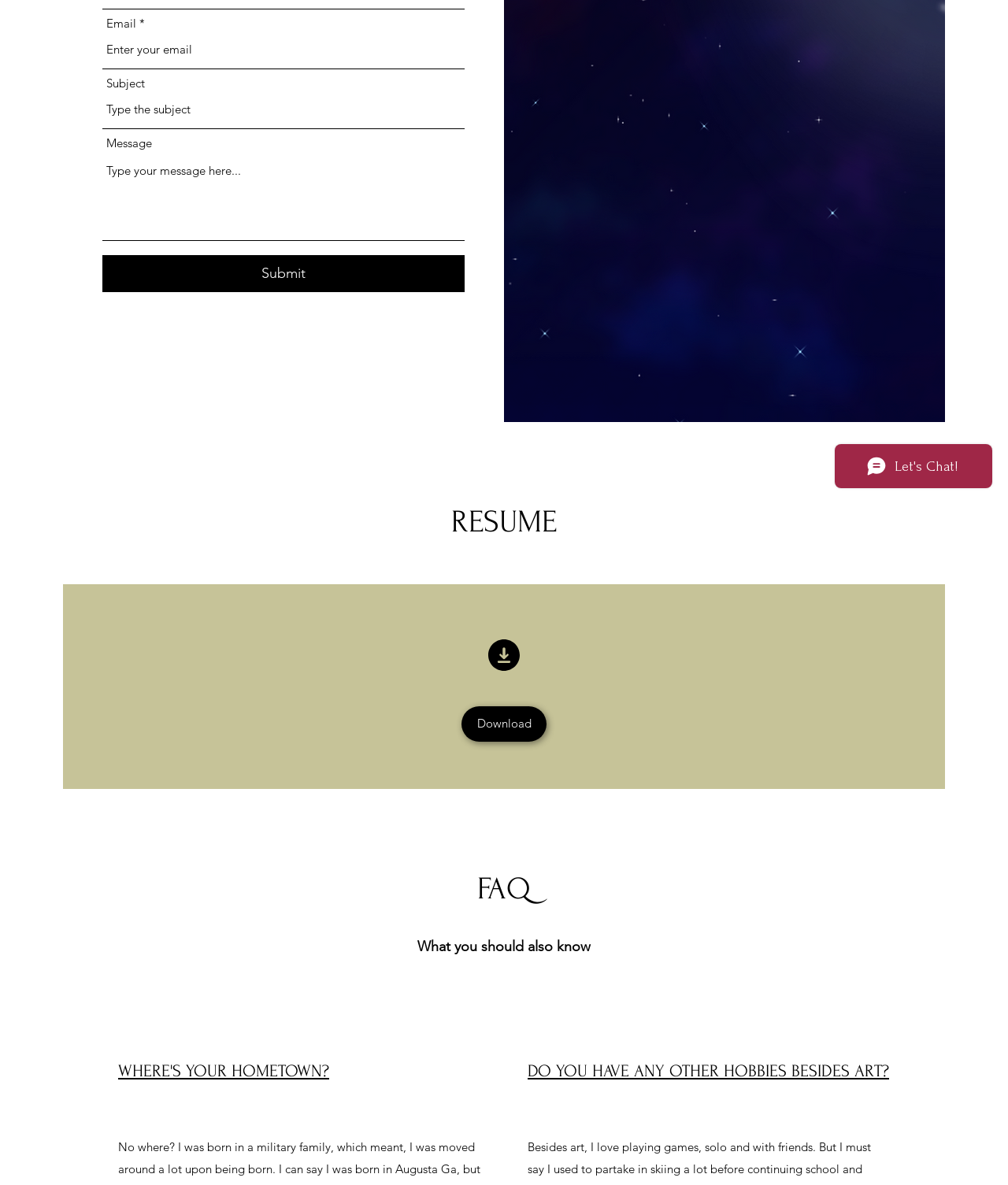Identify the bounding box coordinates for the UI element mentioned here: "Download". Provide the coordinates as four float values between 0 and 1, i.e., [left, top, right, bottom].

[0.458, 0.596, 0.542, 0.626]